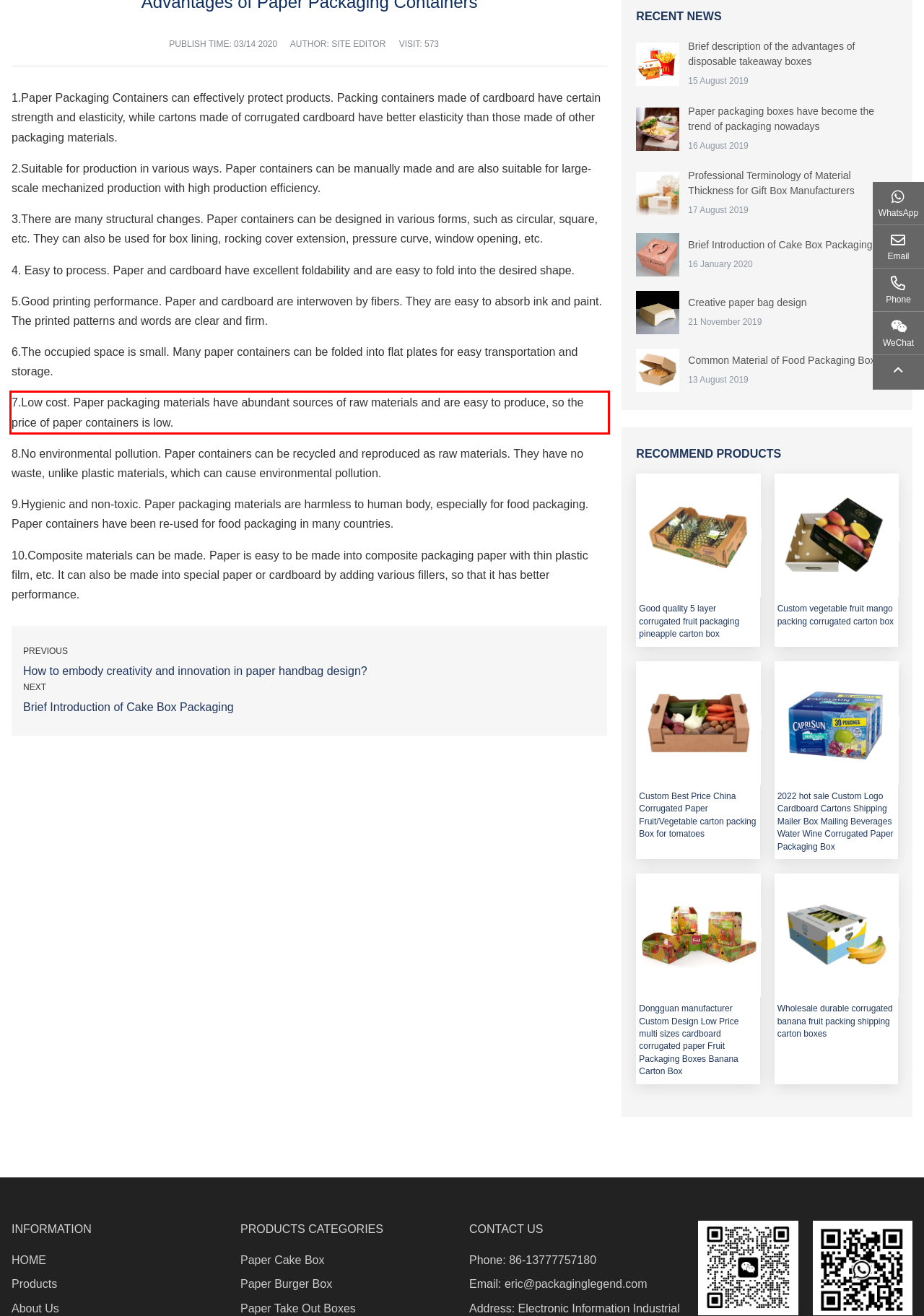Please extract the text content within the red bounding box on the webpage screenshot using OCR.

7.Low cost. Paper packaging materials have abundant sources of raw materials and are easy to produce, so the price of paper containers is low.